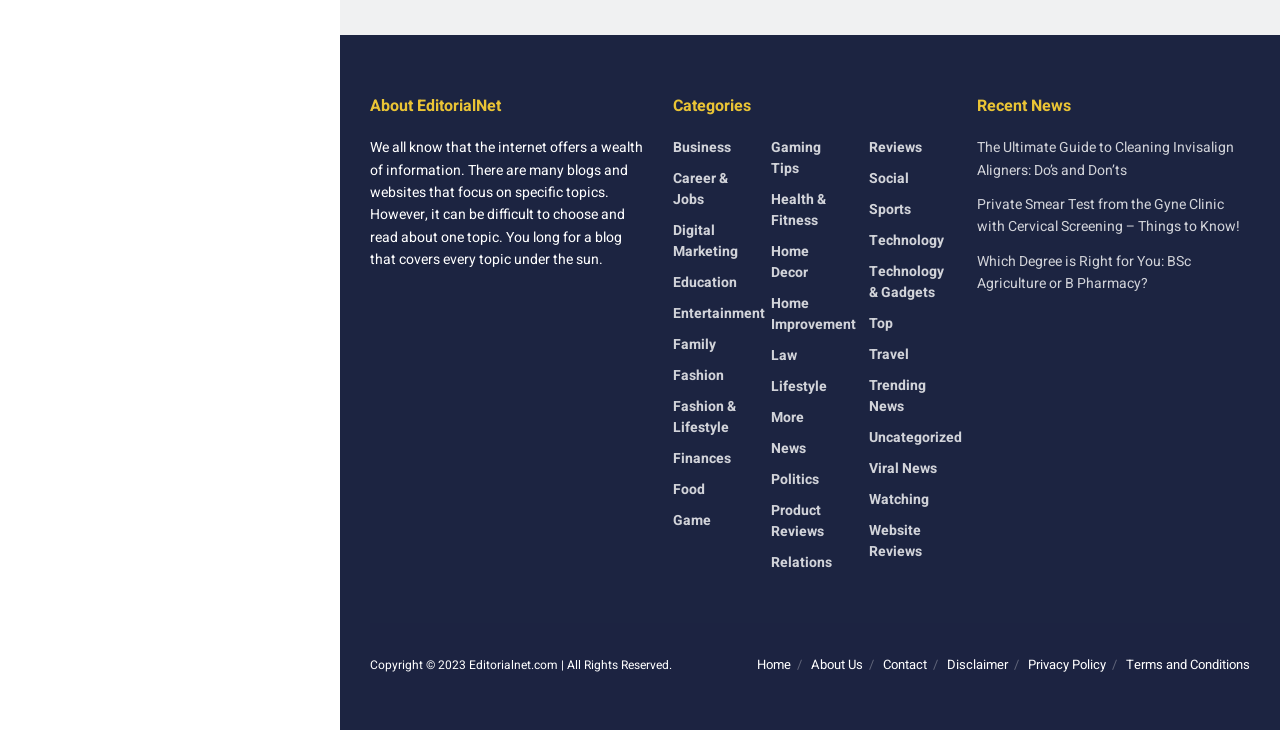From the given element description: "Politics", find the bounding box for the UI element. Provide the coordinates as four float numbers between 0 and 1, in the order [left, top, right, bottom].

[0.602, 0.645, 0.64, 0.673]